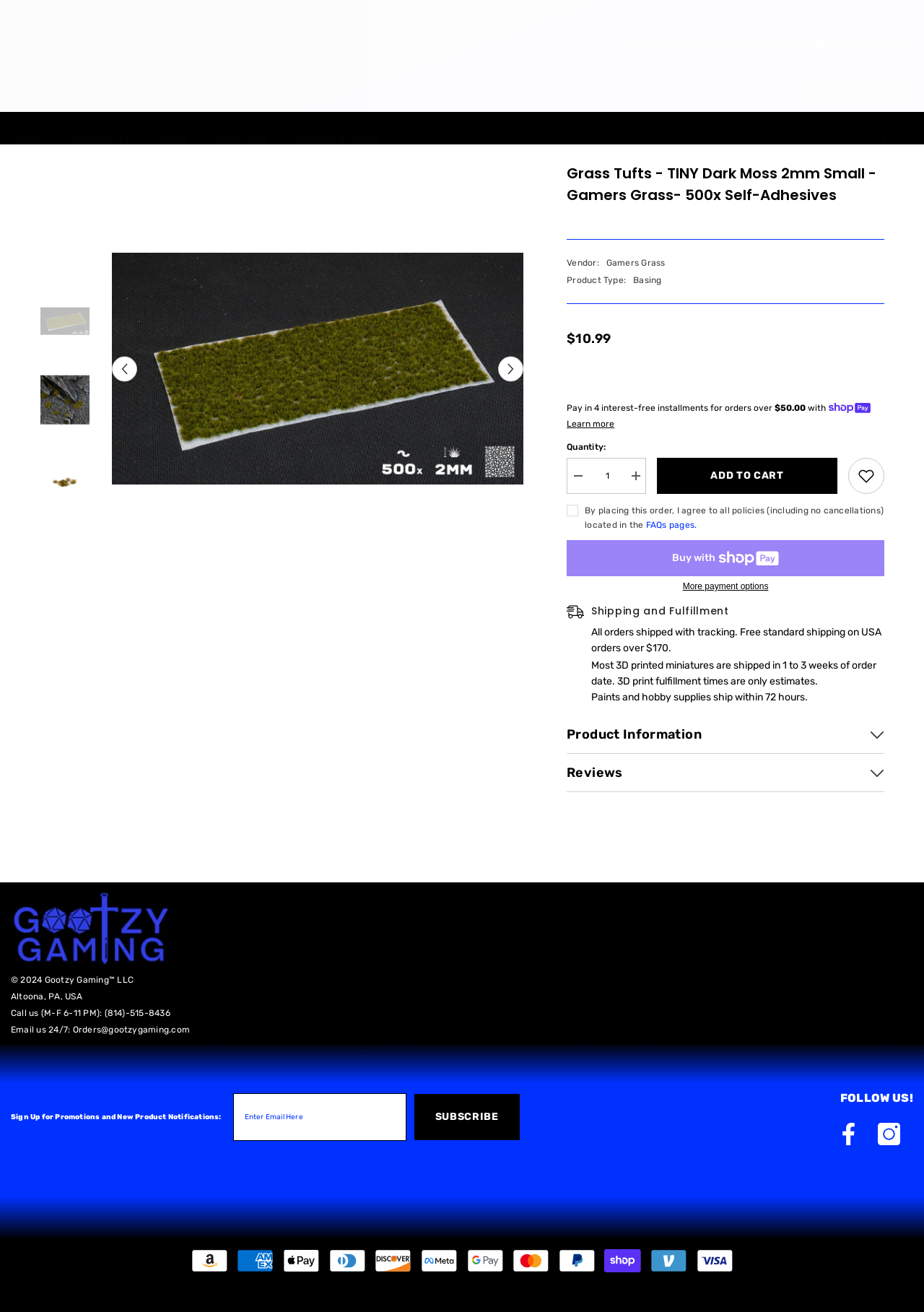Bounding box coordinates should be in the format (top-left x, top-left y, bottom-right x, bottom-right y) and all values should be floating point numbers between 0 and 1. Determine the bounding box coordinate for the UI element described as: Add to cart

[0.711, 0.349, 0.906, 0.376]